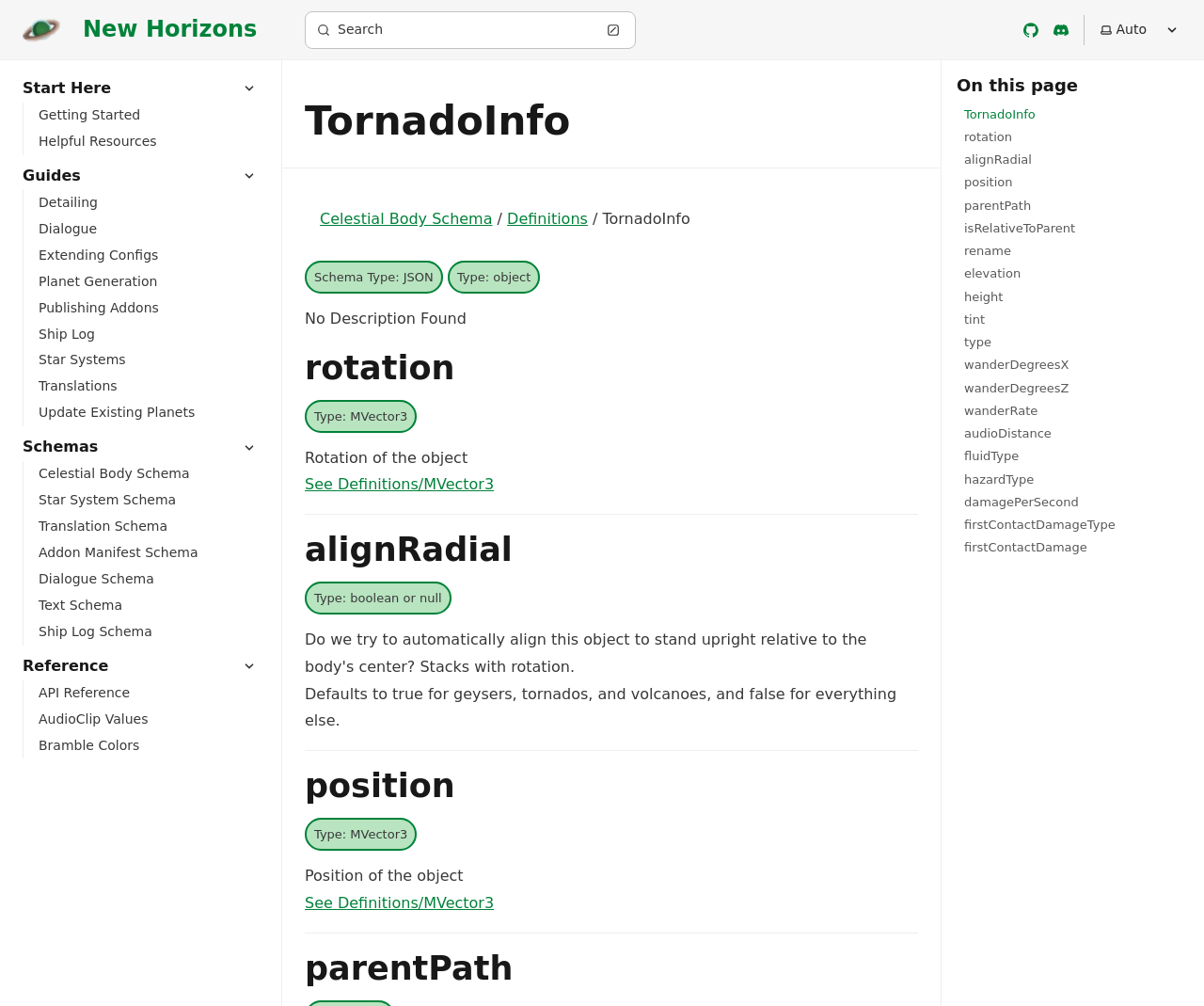Please give a succinct answer to the question in one word or phrase:
What is the type of the 'rotation' property?

MVector3